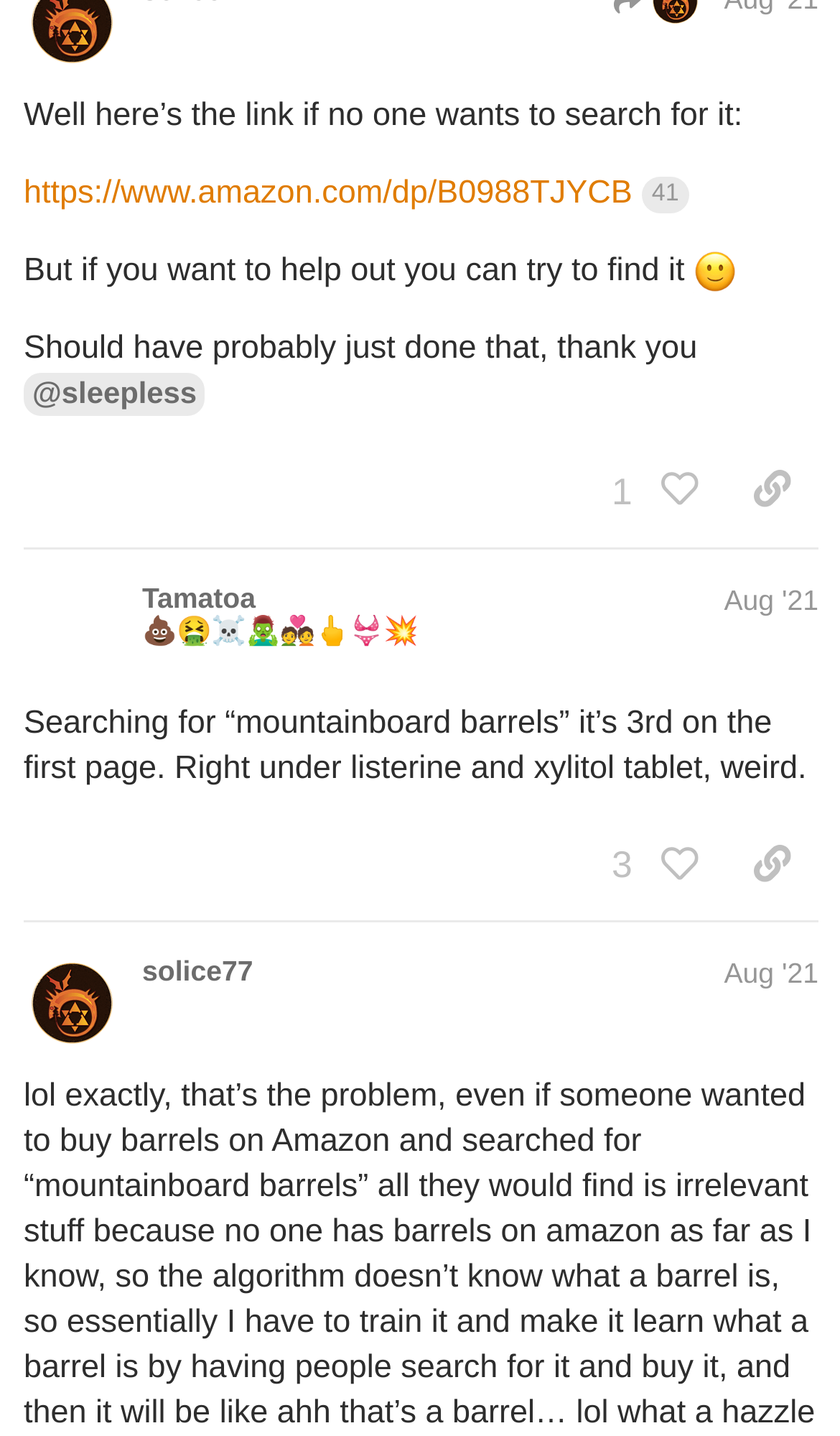Identify the bounding box coordinates of the region that should be clicked to execute the following instruction: "Click the link to Tamatoa's profile".

[0.169, 0.393, 0.304, 0.416]